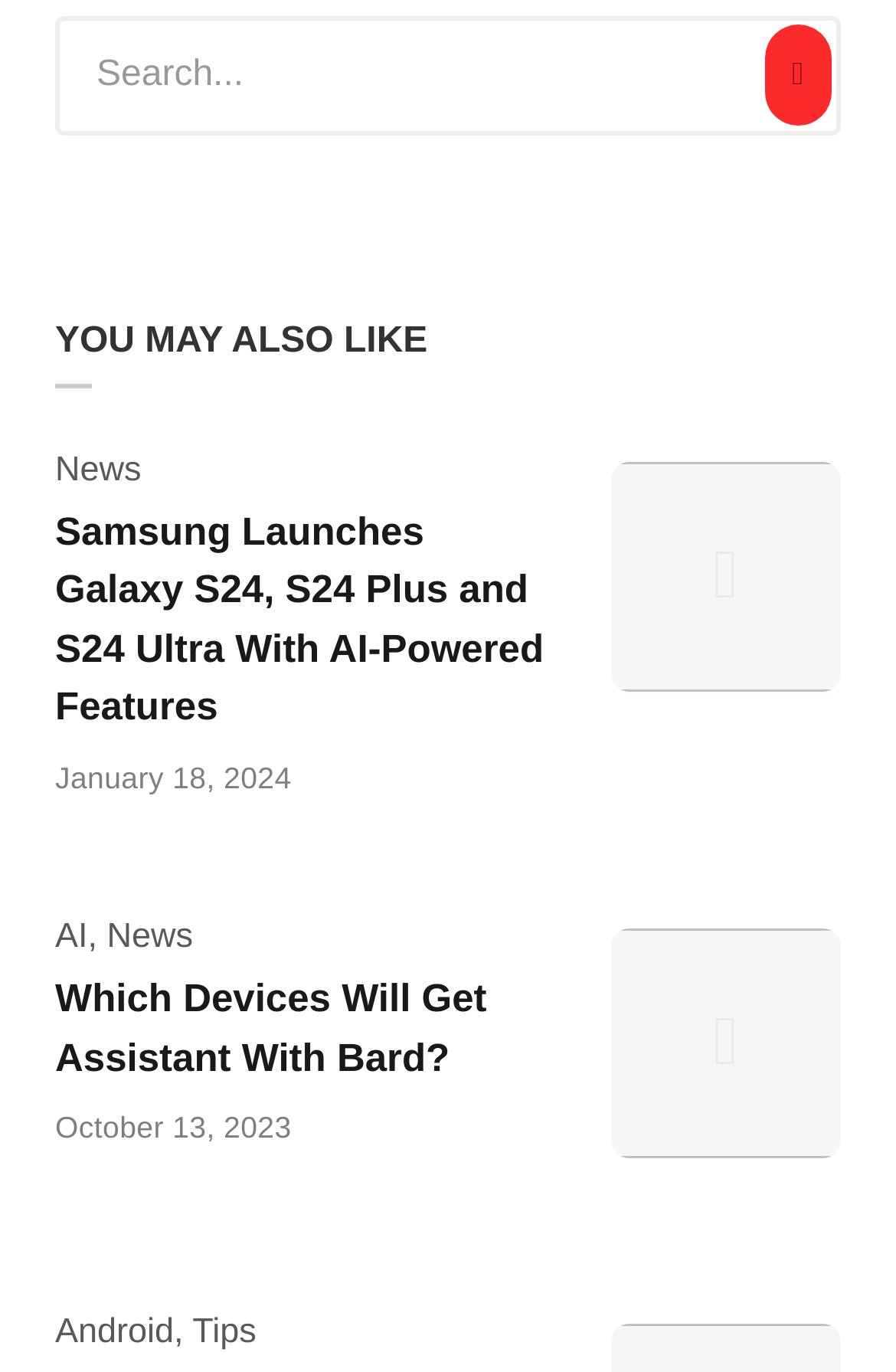What category does the article 'Samsung Launches Galaxy S24, S24 Plus and S24 Ultra With AI-Powered Features' belong to?
Carefully analyze the image and provide a thorough answer to the question.

The article 'Samsung Launches Galaxy S24, S24 Plus and S24 Ultra With AI-Powered Features' has a category label 'News' next to it, indicating that it belongs to the news category.